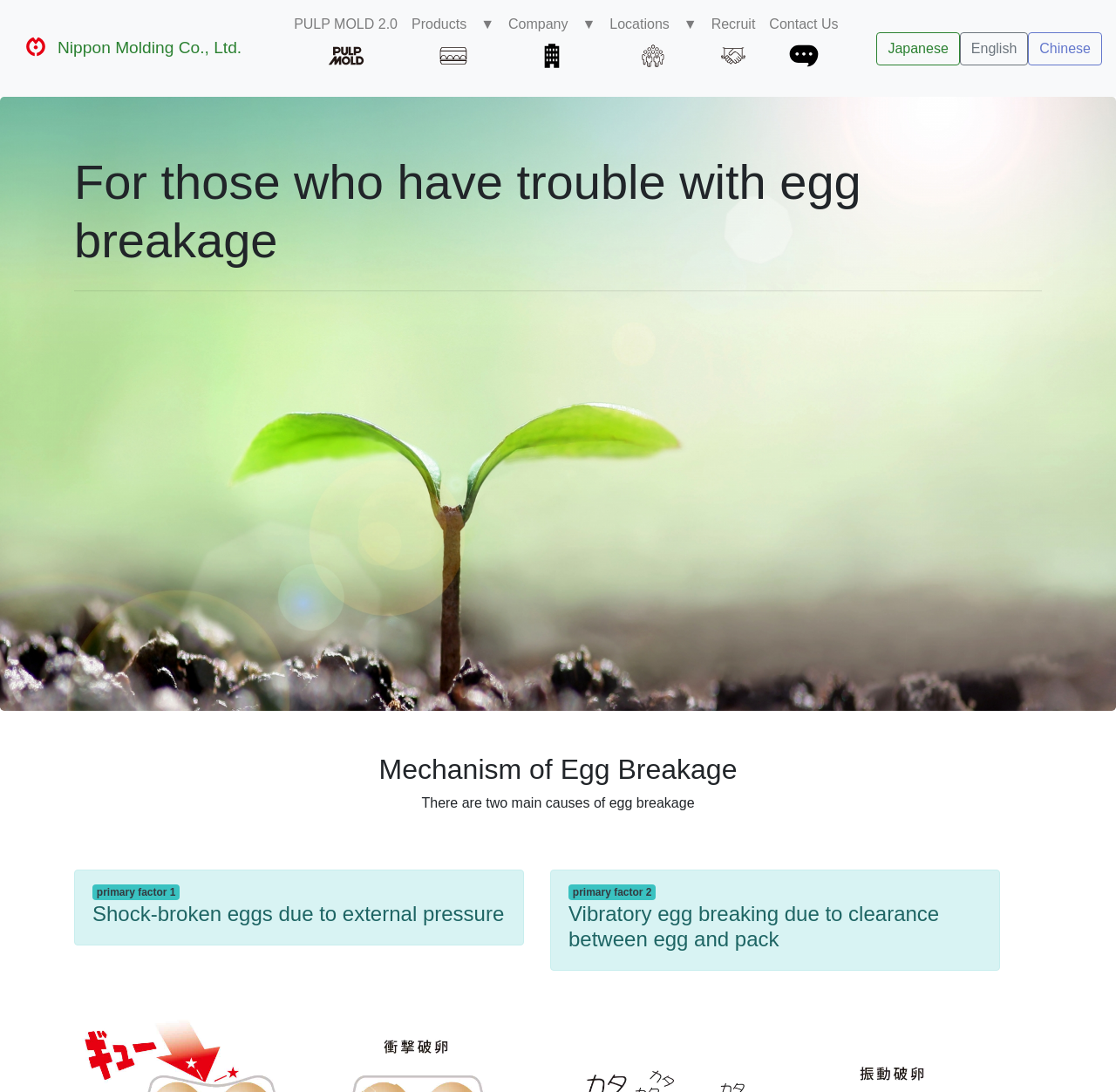Pinpoint the bounding box coordinates of the clickable element to carry out the following instruction: "Choose Japanese language."

[0.785, 0.029, 0.86, 0.06]